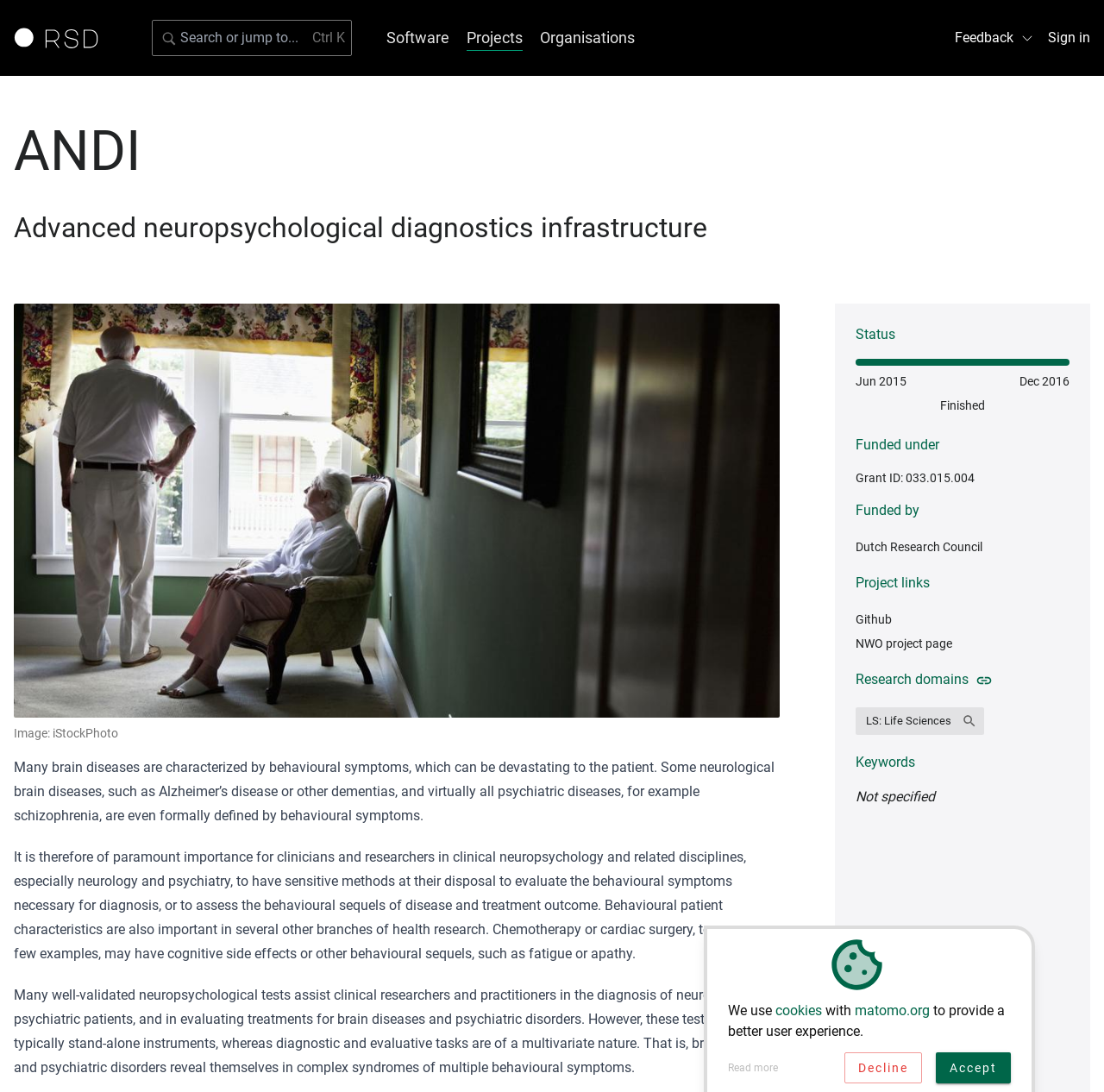For the following element description, predict the bounding box coordinates in the format (top-left x, top-left y, bottom-right x, bottom-right y). All values should be floating point numbers between 0 and 1. Description: The D'Angelo Law Library

None